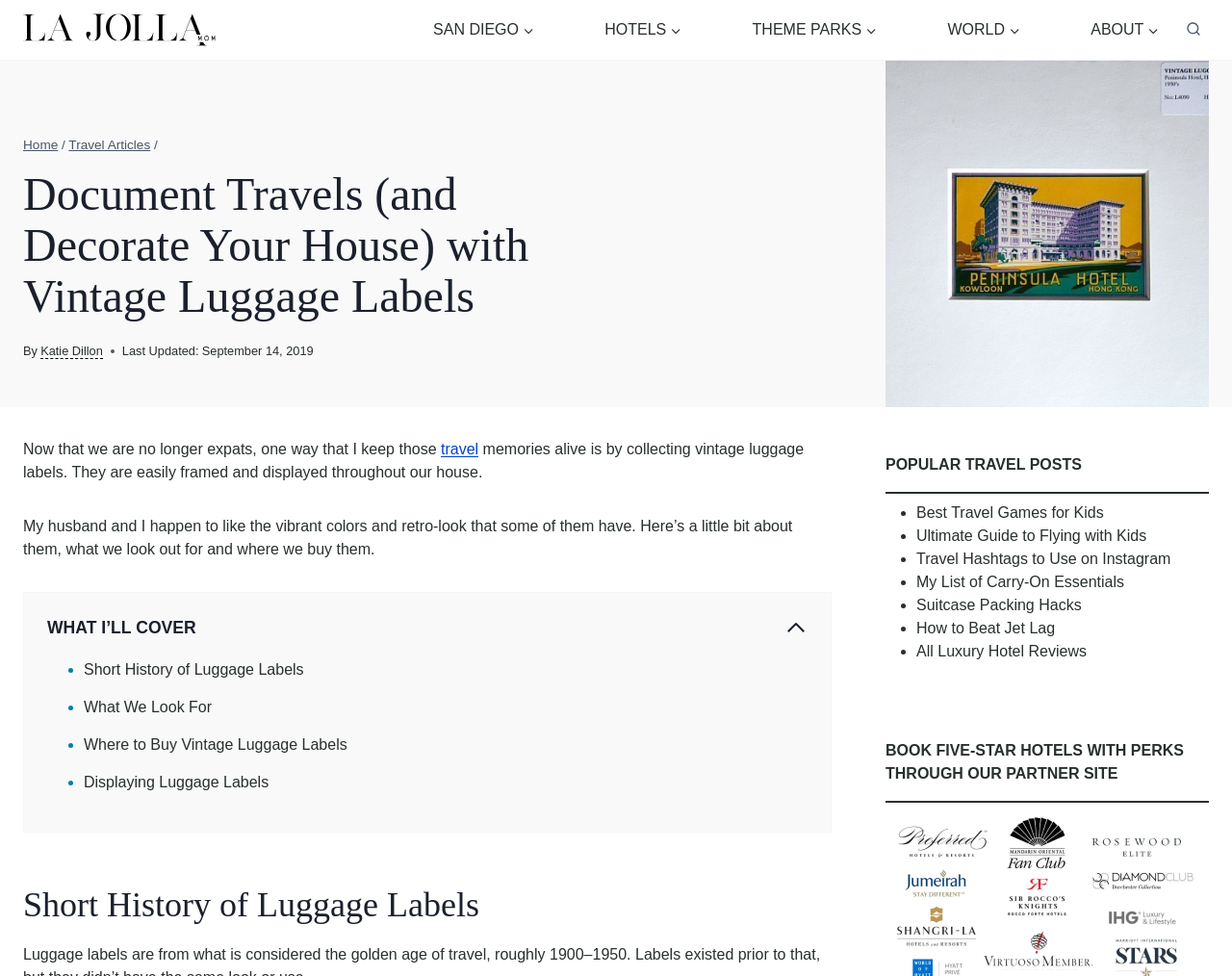Show the bounding box coordinates for the element that needs to be clicked to execute the following instruction: "Learn about the history of luggage labels". Provide the coordinates in the form of four float numbers between 0 and 1, i.e., [left, top, right, bottom].

[0.068, 0.677, 0.247, 0.694]